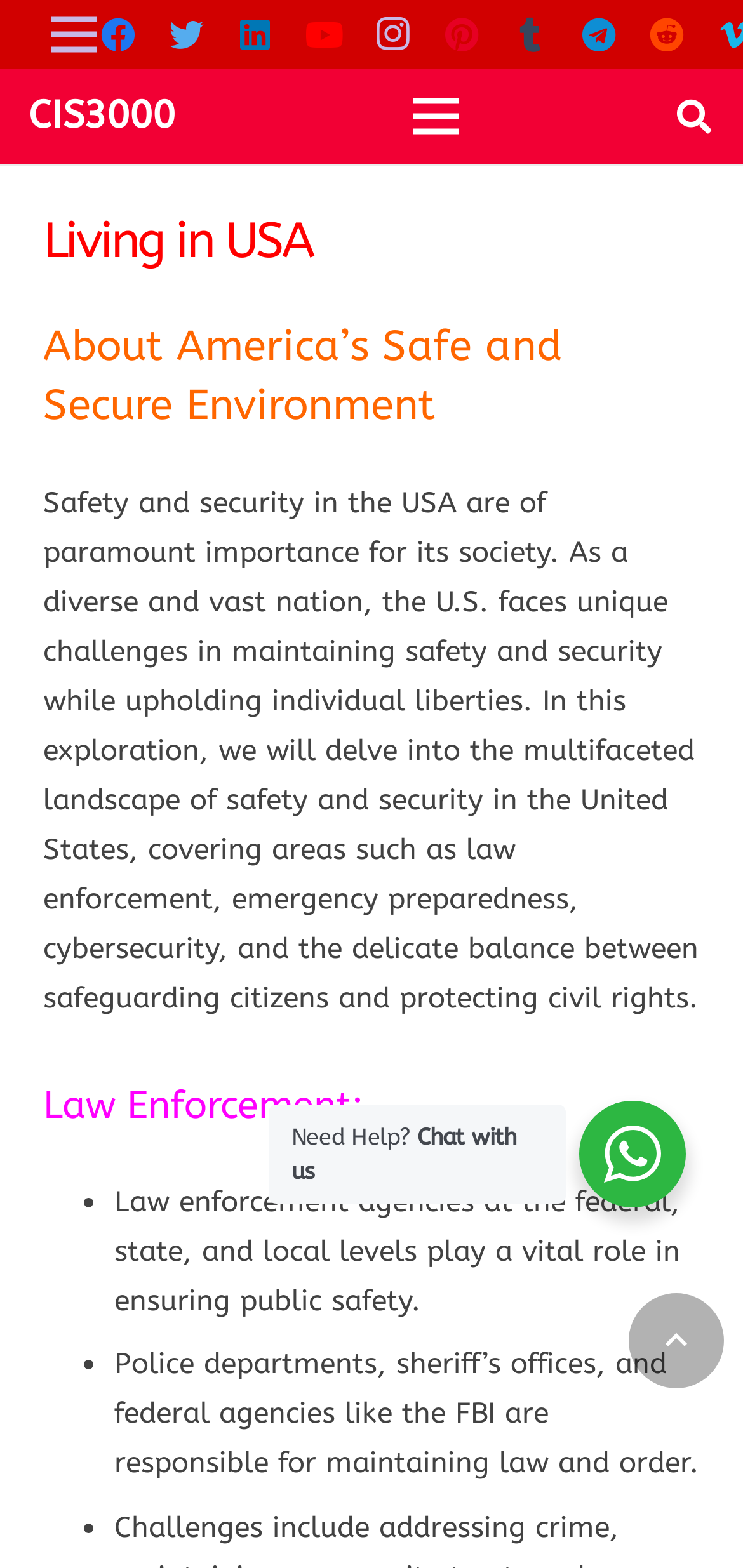What is the alternative way to get help?
Craft a detailed and extensive response to the question.

The webpage provides an option to 'Need Help?' and suggests an alternative way to get help, which is to 'Chat with us'.